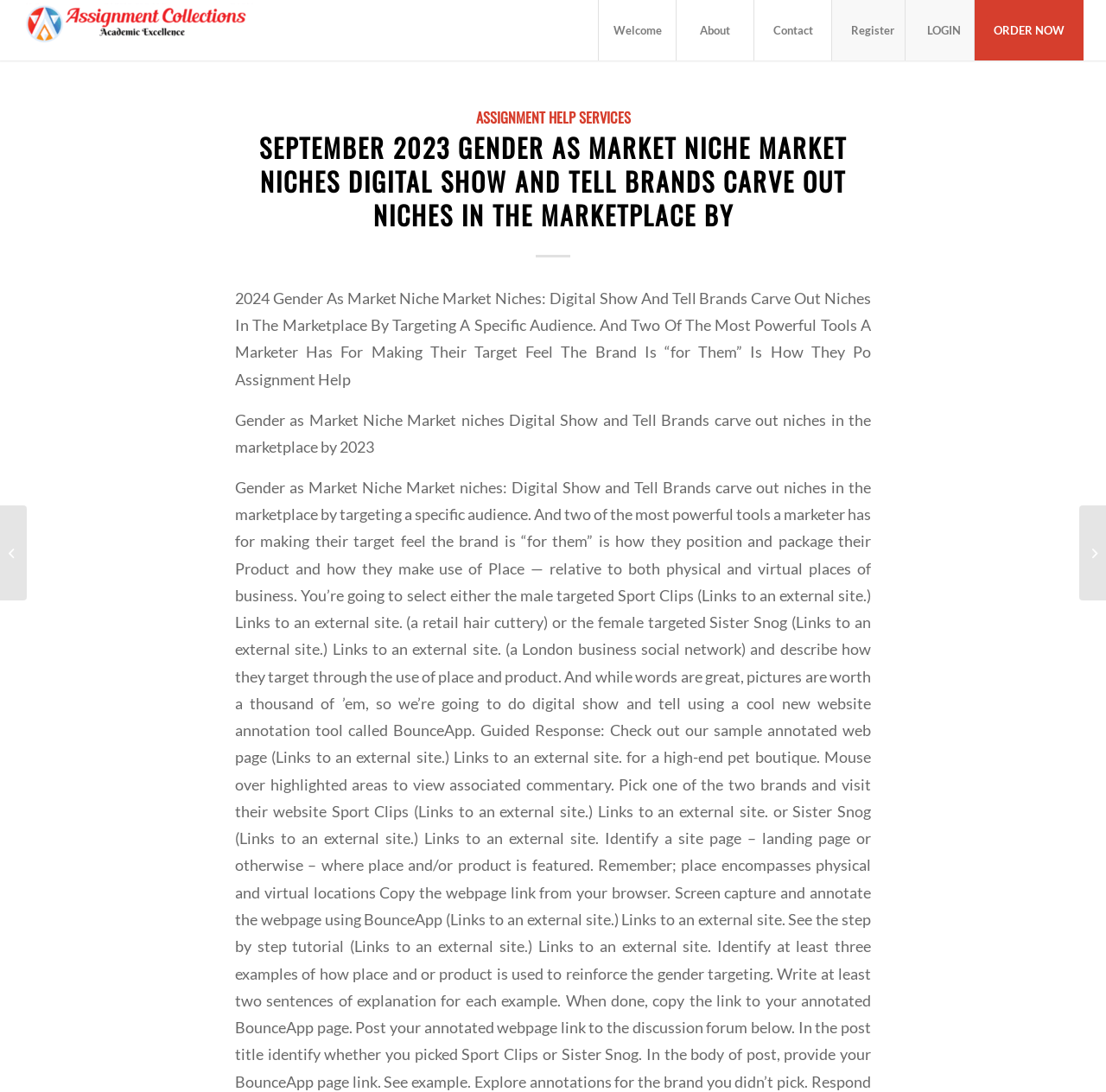Identify the bounding box coordinates for the element you need to click to achieve the following task: "Click on the 'Assignment Collections' link". Provide the bounding box coordinates as four float numbers between 0 and 1, in the form [left, top, right, bottom].

[0.02, 0.0, 0.254, 0.055]